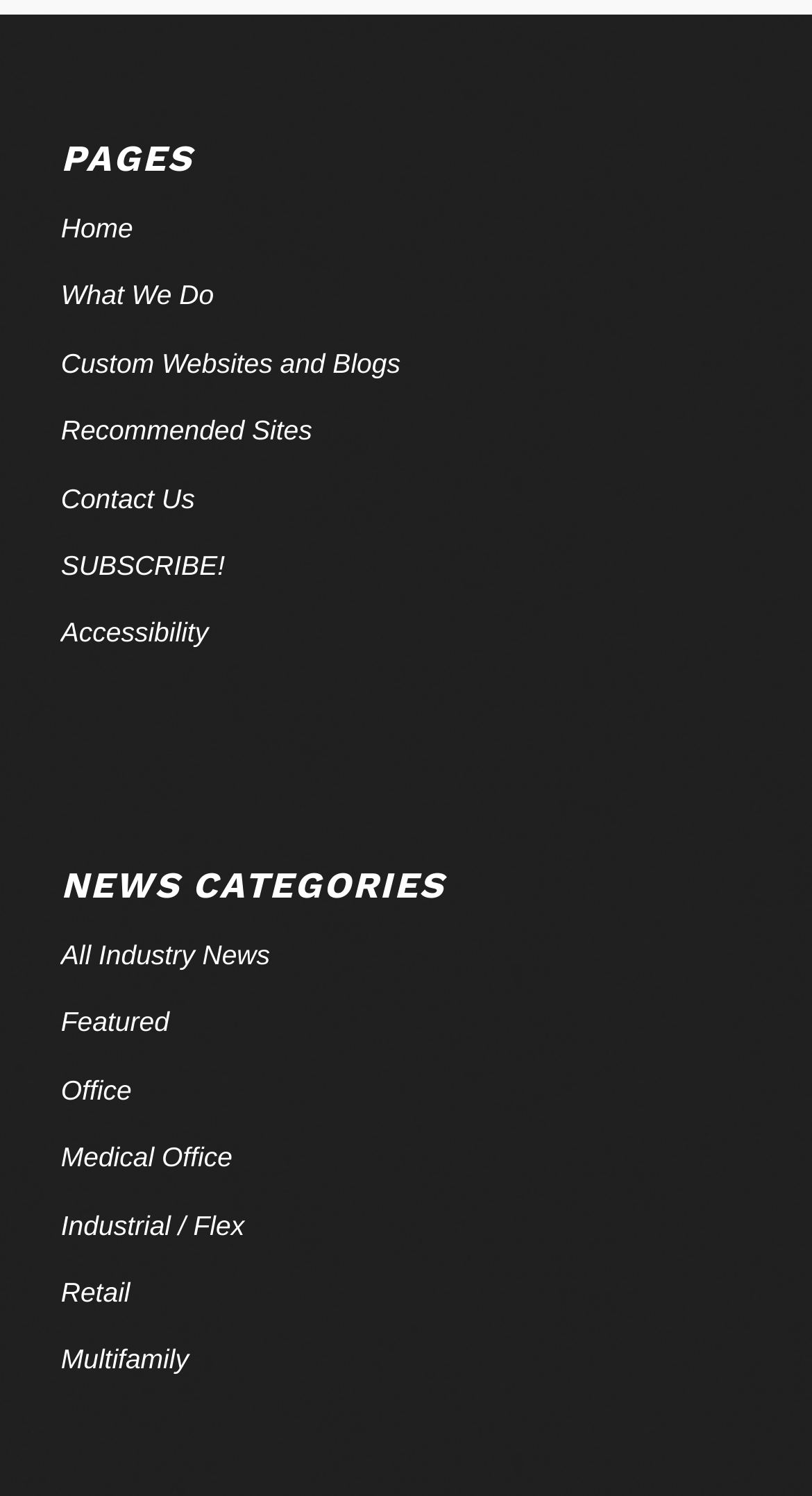Determine the bounding box coordinates for the area you should click to complete the following instruction: "explore custom websites and blogs".

[0.075, 0.221, 0.925, 0.266]